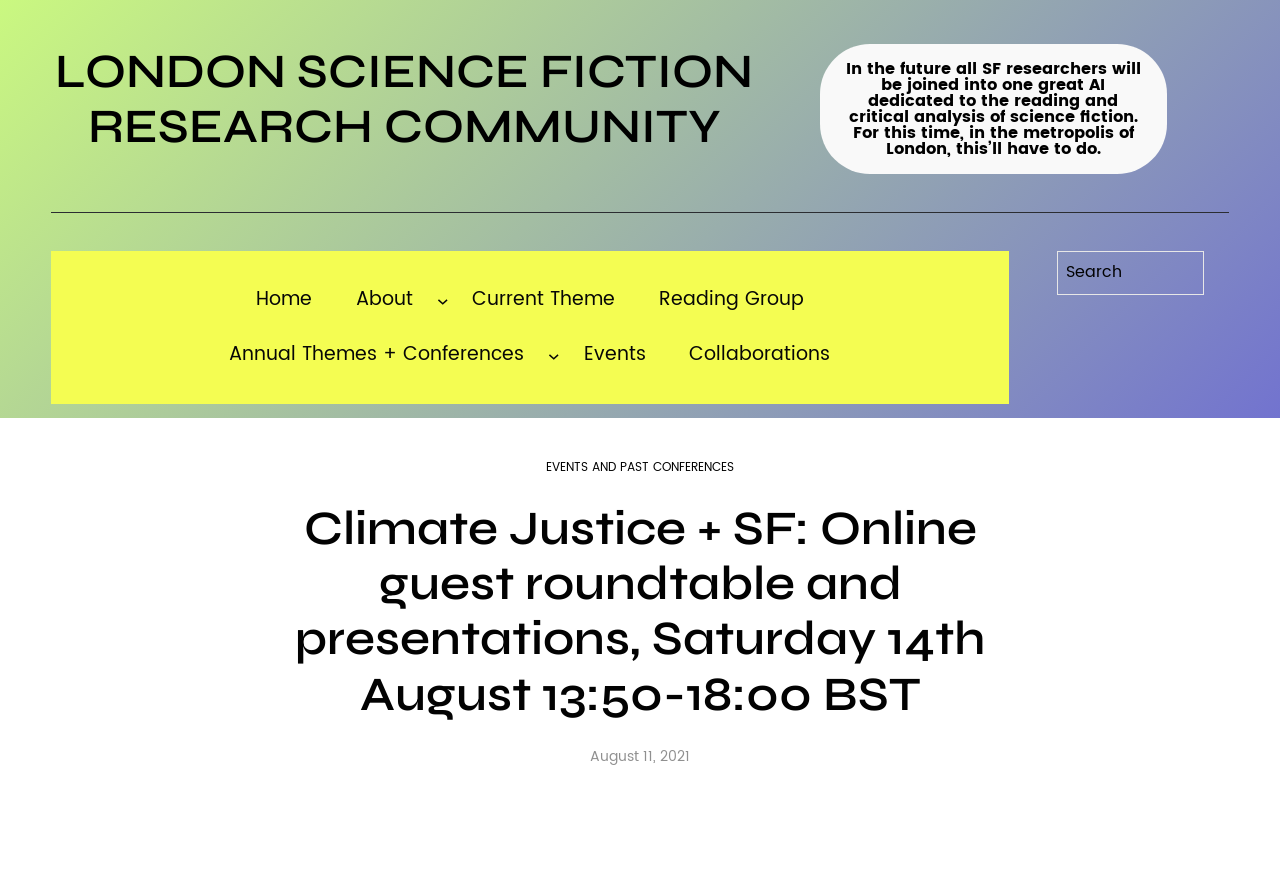Please determine the bounding box coordinates of the element to click in order to execute the following instruction: "Click on Doctoral studies". The coordinates should be four float numbers between 0 and 1, specified as [left, top, right, bottom].

None